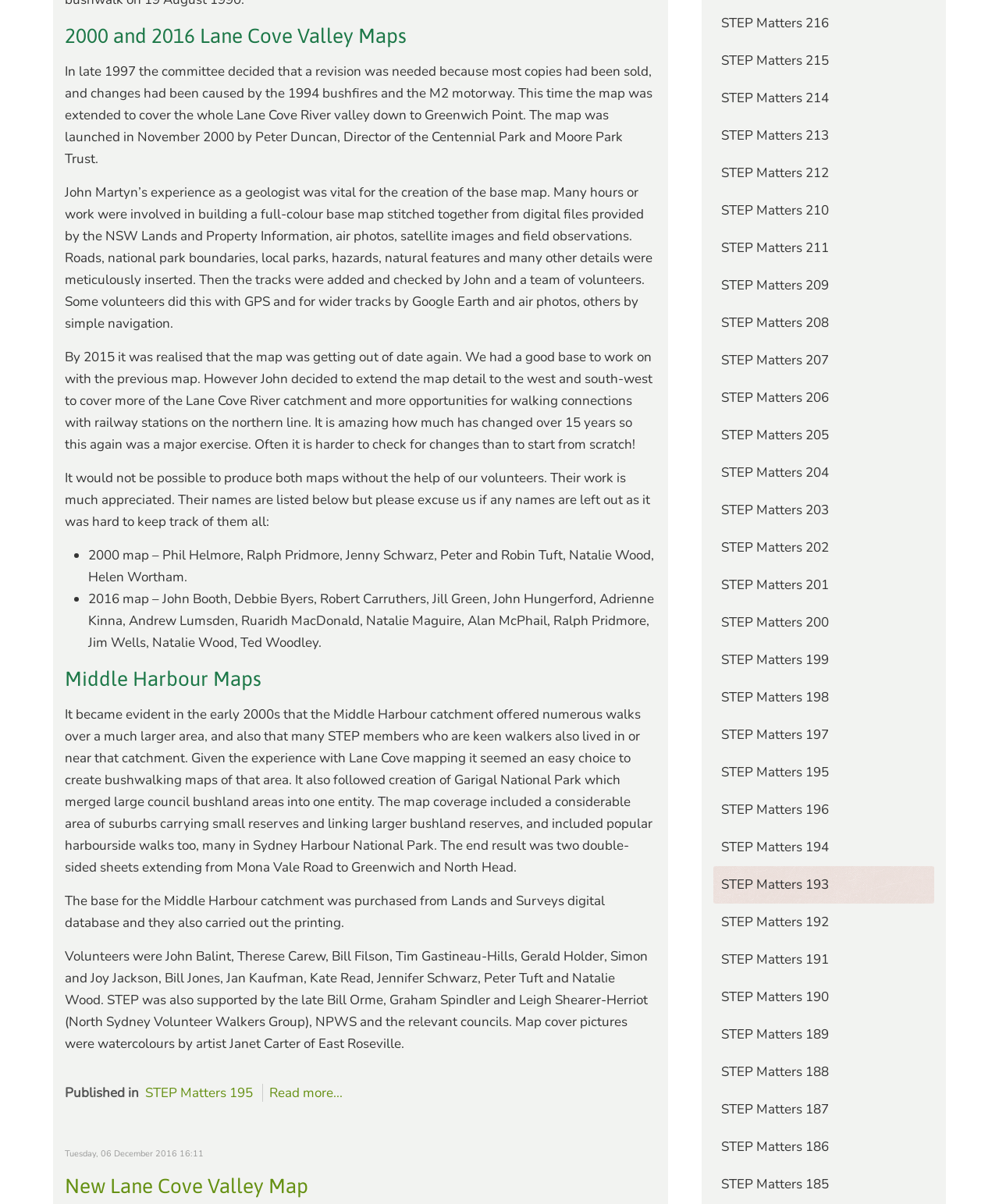Refer to the image and provide an in-depth answer to the question: 
How many volunteers are listed for the 2016 map?

The webpage lists 14 volunteers who contributed to the creation of the 2016 map: John Booth, Debbie Byers, Robert Carruthers, Jill Green, John Hungerford, Adrienne Kinna, Andrew Lumsden, Ruaridh MacDonald, Natalie Maguire, Alan McPhail, Ralph Pridmore, Jim Wells, Natalie Wood, and Ted Woodley.